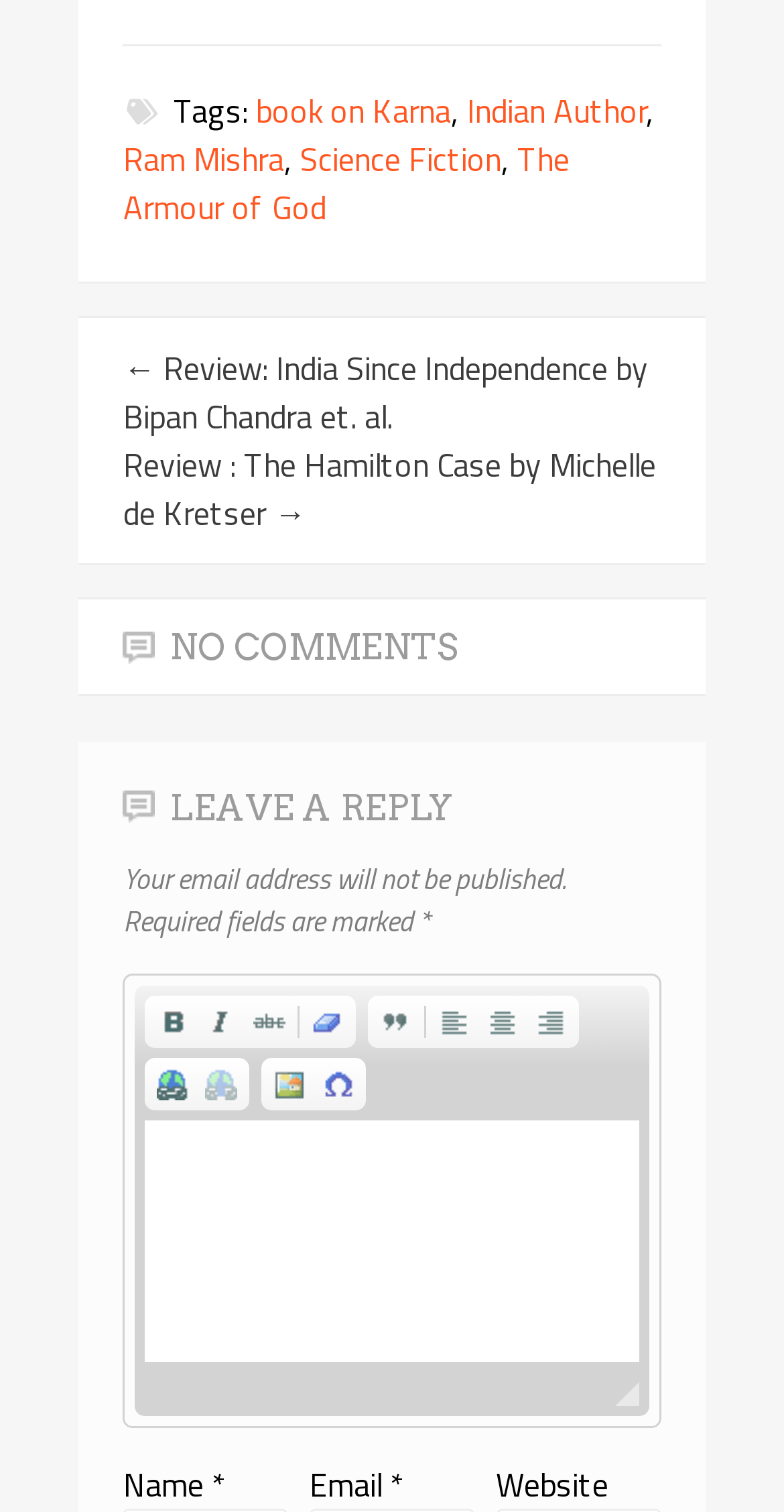Given the webpage screenshot and the description, determine the bounding box coordinates (top-left x, top-left y, bottom-right x, bottom-right y) that define the location of the UI element matching this description: Indian Author

[0.596, 0.057, 0.824, 0.089]